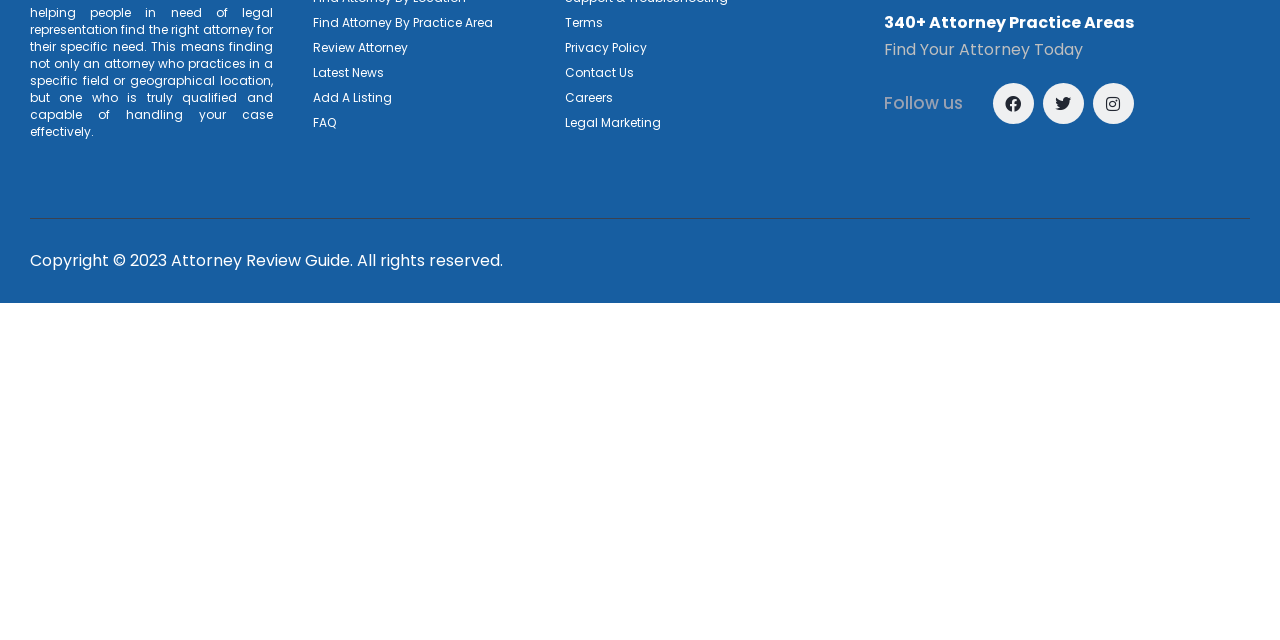Extract the bounding box coordinates for the HTML element that matches this description: "title="Facebook"". The coordinates should be four float numbers between 0 and 1, i.e., [left, top, right, bottom].

[0.776, 0.13, 0.808, 0.194]